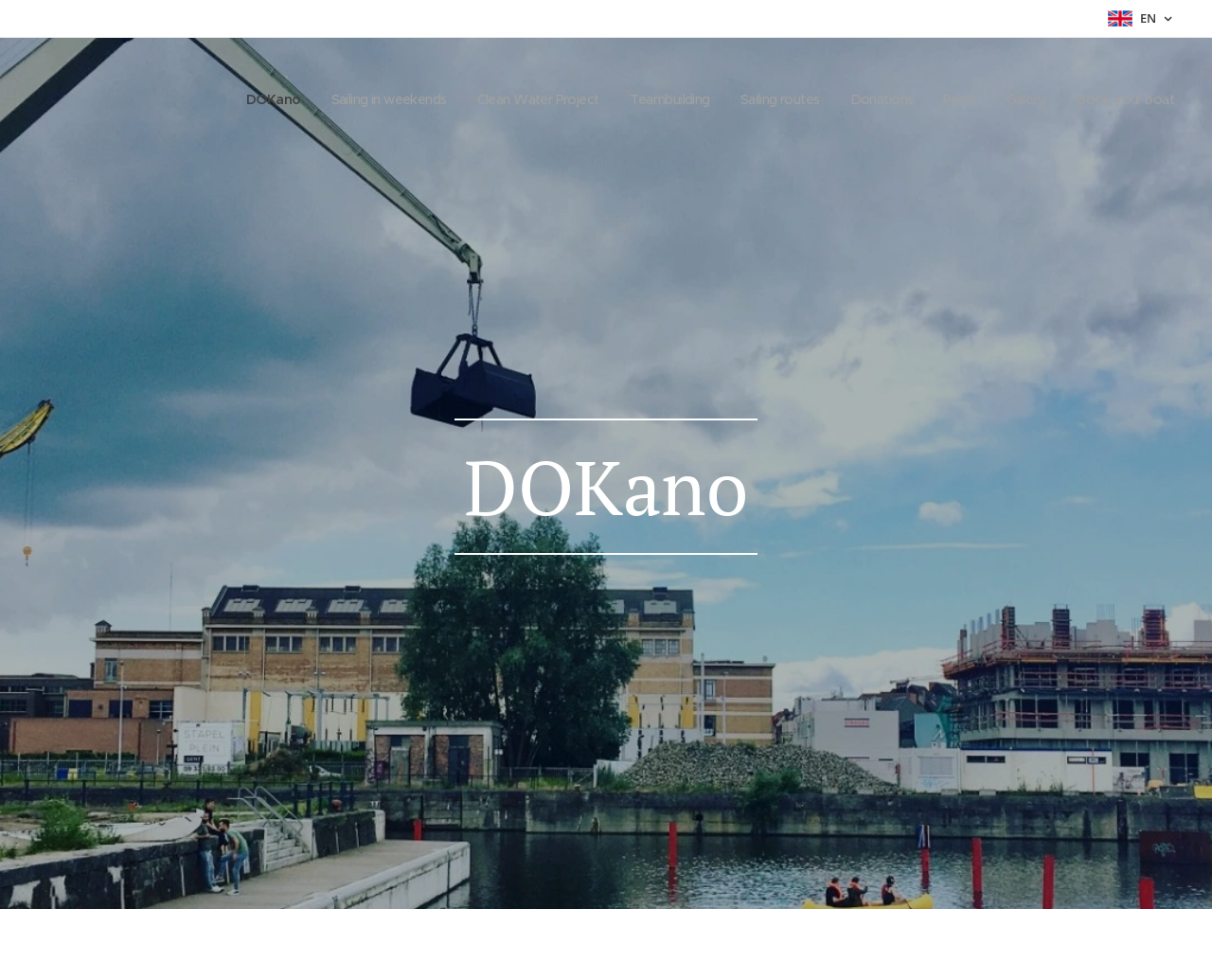Respond to the question below with a single word or phrase:
What is the purpose of the 'Book your boat' link?

To book a boat